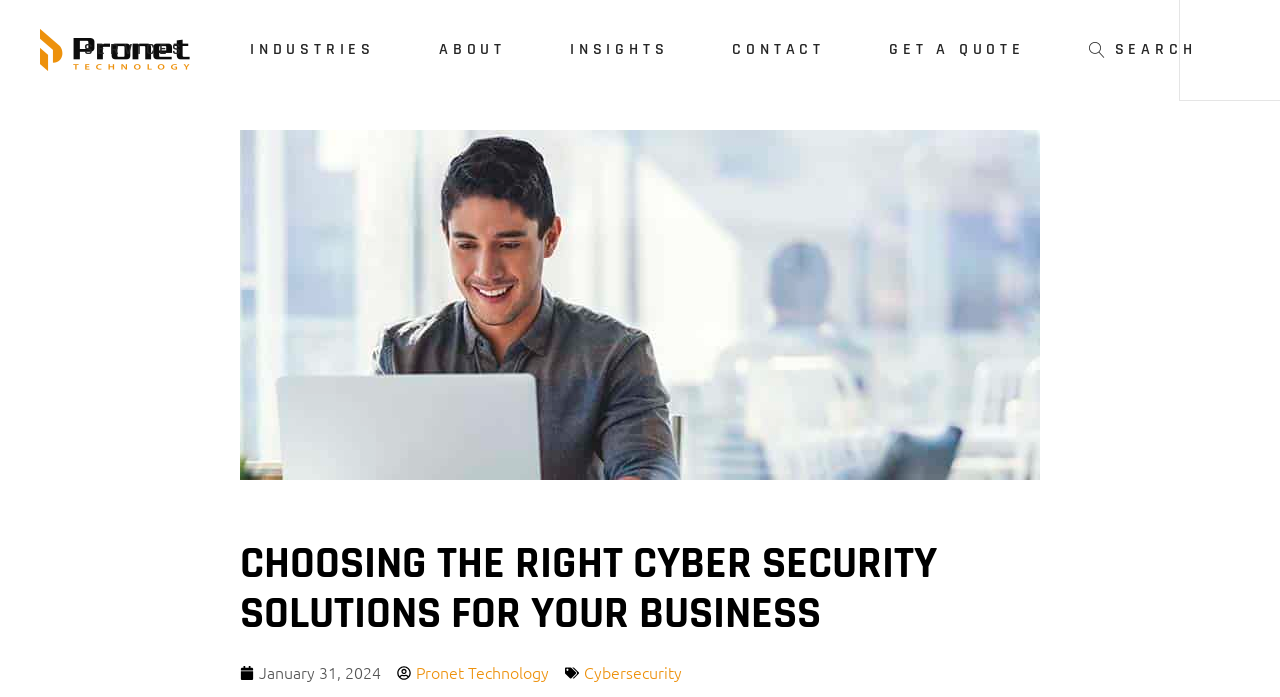Find the coordinates for the bounding box of the element with this description: "Get a Quote".

[0.67, 0.0, 0.826, 0.143]